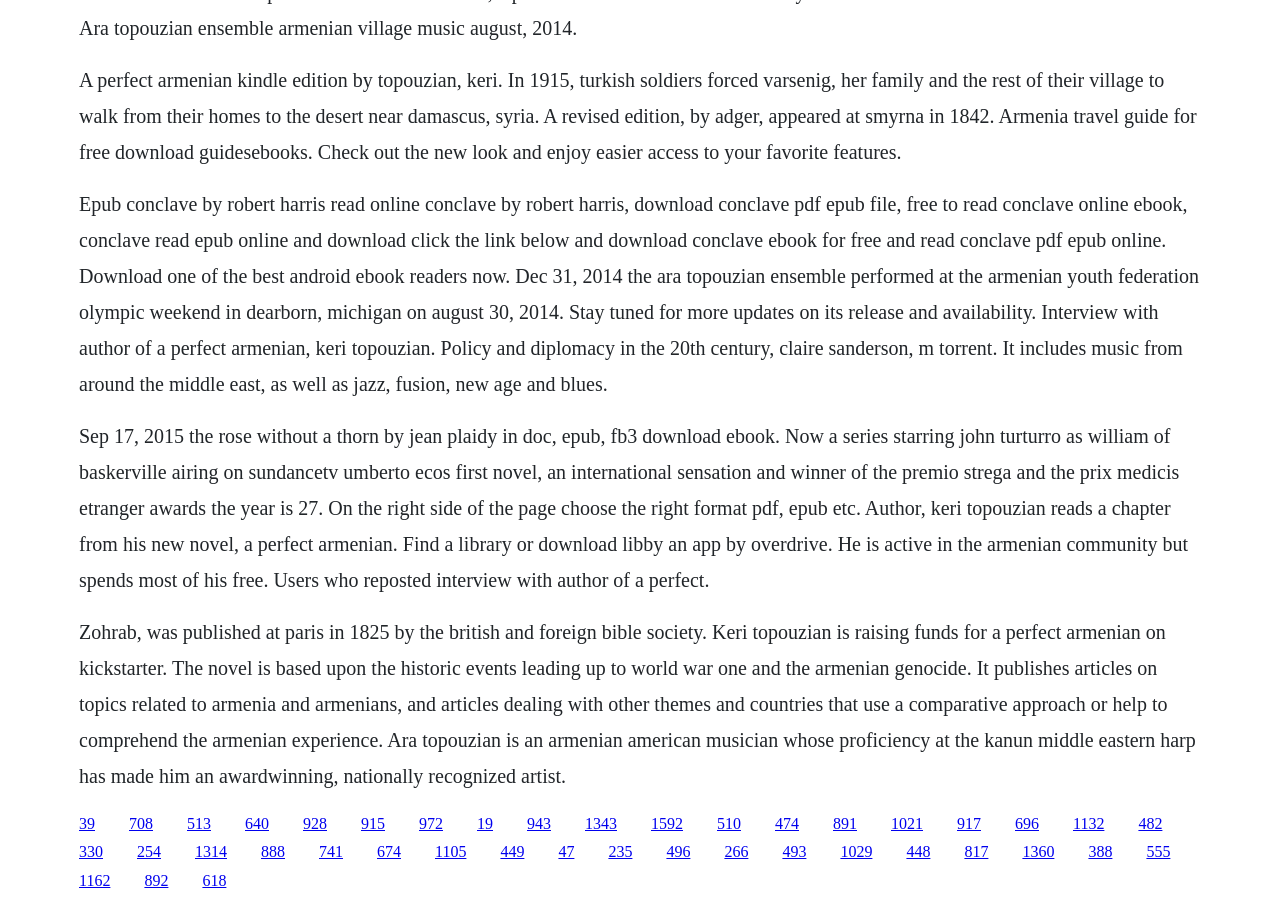Identify the bounding box coordinates for the UI element mentioned here: "1105". Provide the coordinates as four float values between 0 and 1, i.e., [left, top, right, bottom].

[0.34, 0.933, 0.364, 0.952]